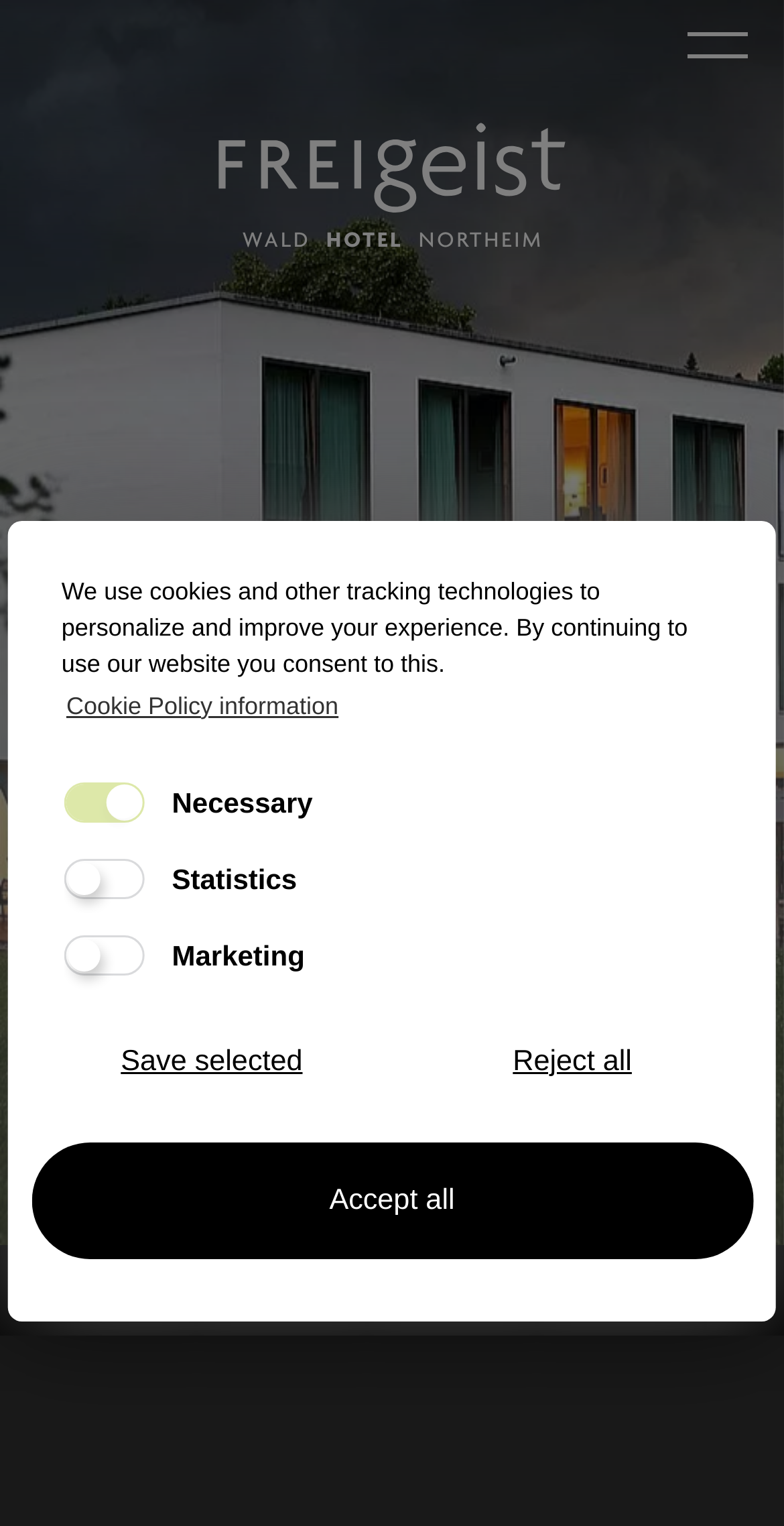Please determine the bounding box coordinates of the element's region to click for the following instruction: "Check the 'Rooms' option".

[0.026, 0.27, 0.867, 0.329]